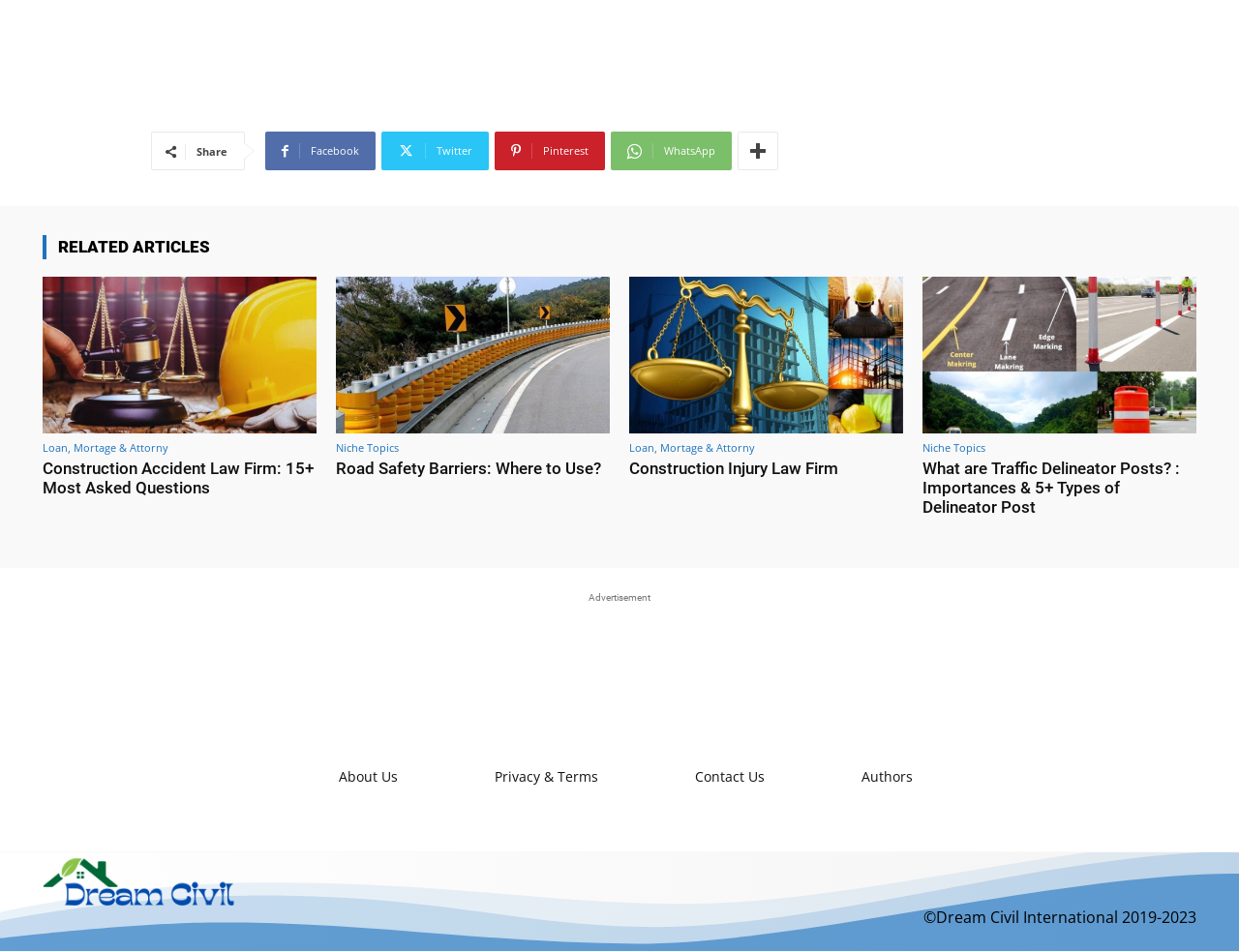Locate the bounding box coordinates of the item that should be clicked to fulfill the instruction: "Read Construction Accident Law Firm: 15+ Most Asked Questions".

[0.034, 0.291, 0.255, 0.455]